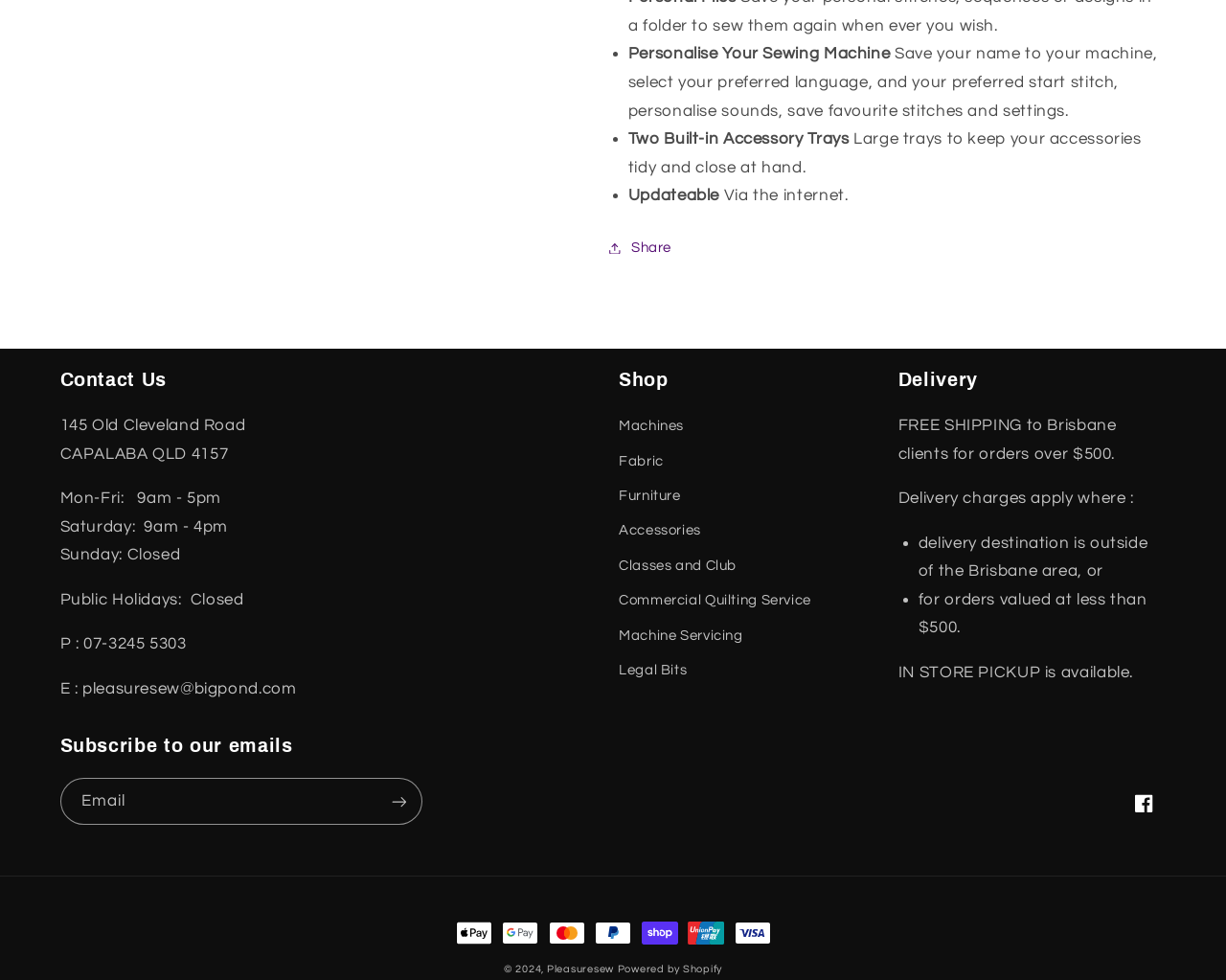What payment methods are accepted?
Look at the screenshot and provide an in-depth answer.

I found this answer by looking at the payment methods section, where multiple payment methods are listed, including Apple Pay, Google Pay, Mastercard, PayPal, Shop Pay, Union Pay, and Visa.